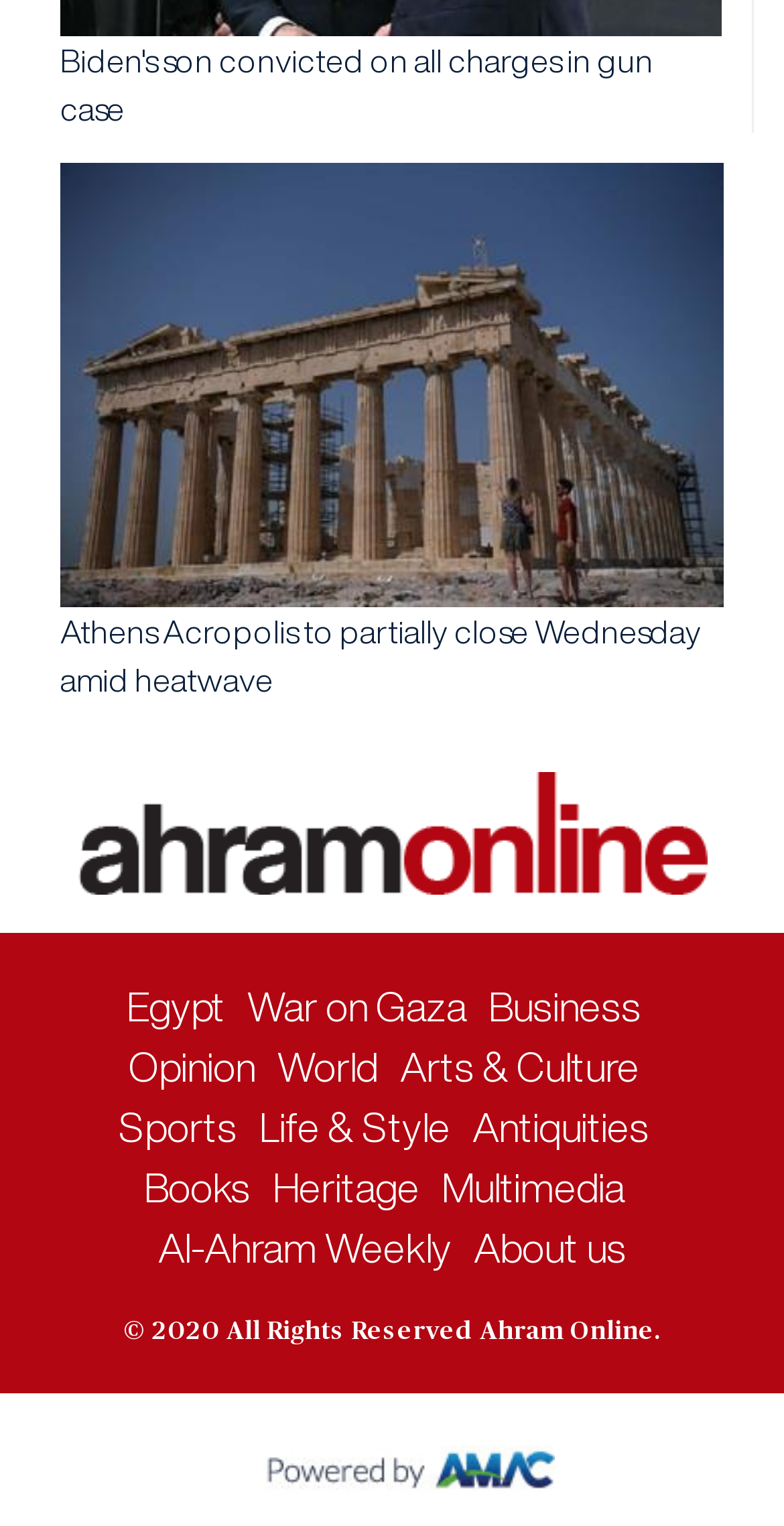Please determine the bounding box coordinates of the element to click in order to execute the following instruction: "Go to Egypt news page". The coordinates should be four float numbers between 0 and 1, specified as [left, top, right, bottom].

[0.162, 0.645, 0.287, 0.673]